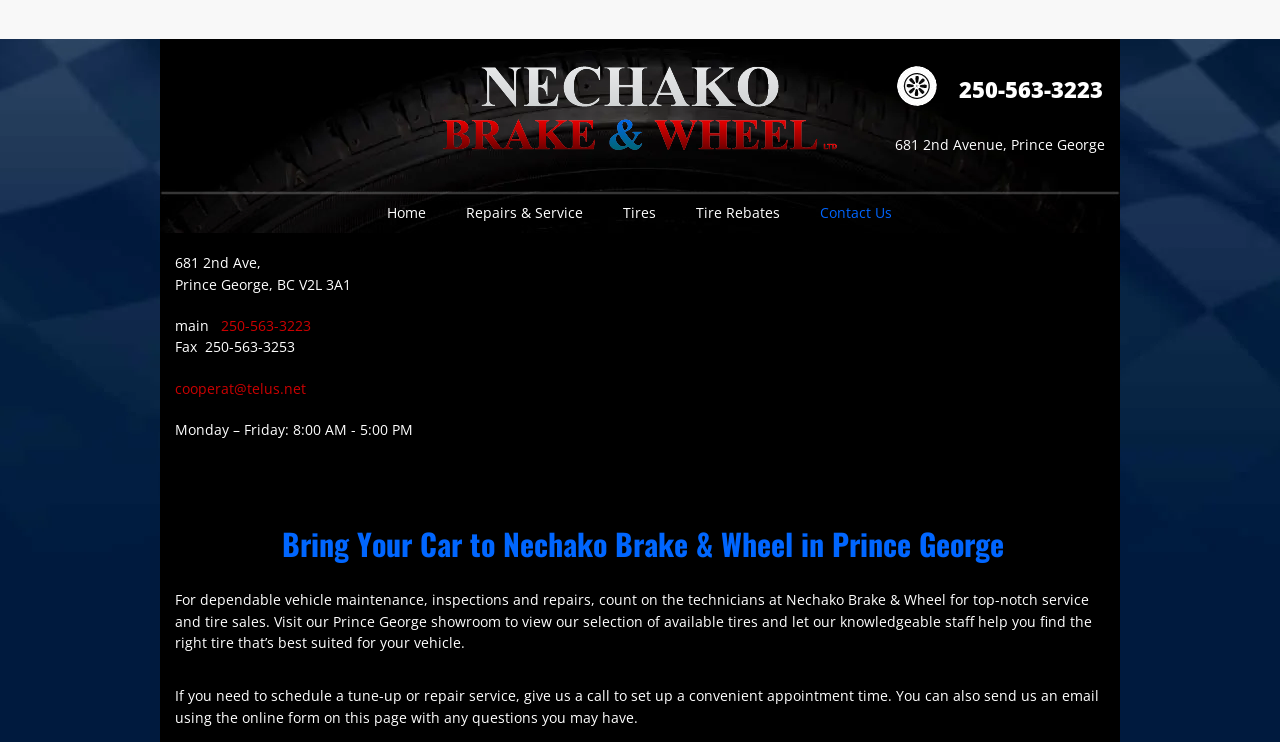Locate the bounding box coordinates of the area you need to click to fulfill this instruction: 'Call the phone number'. The coordinates must be in the form of four float numbers ranging from 0 to 1: [left, top, right, bottom].

[0.749, 0.1, 0.862, 0.14]